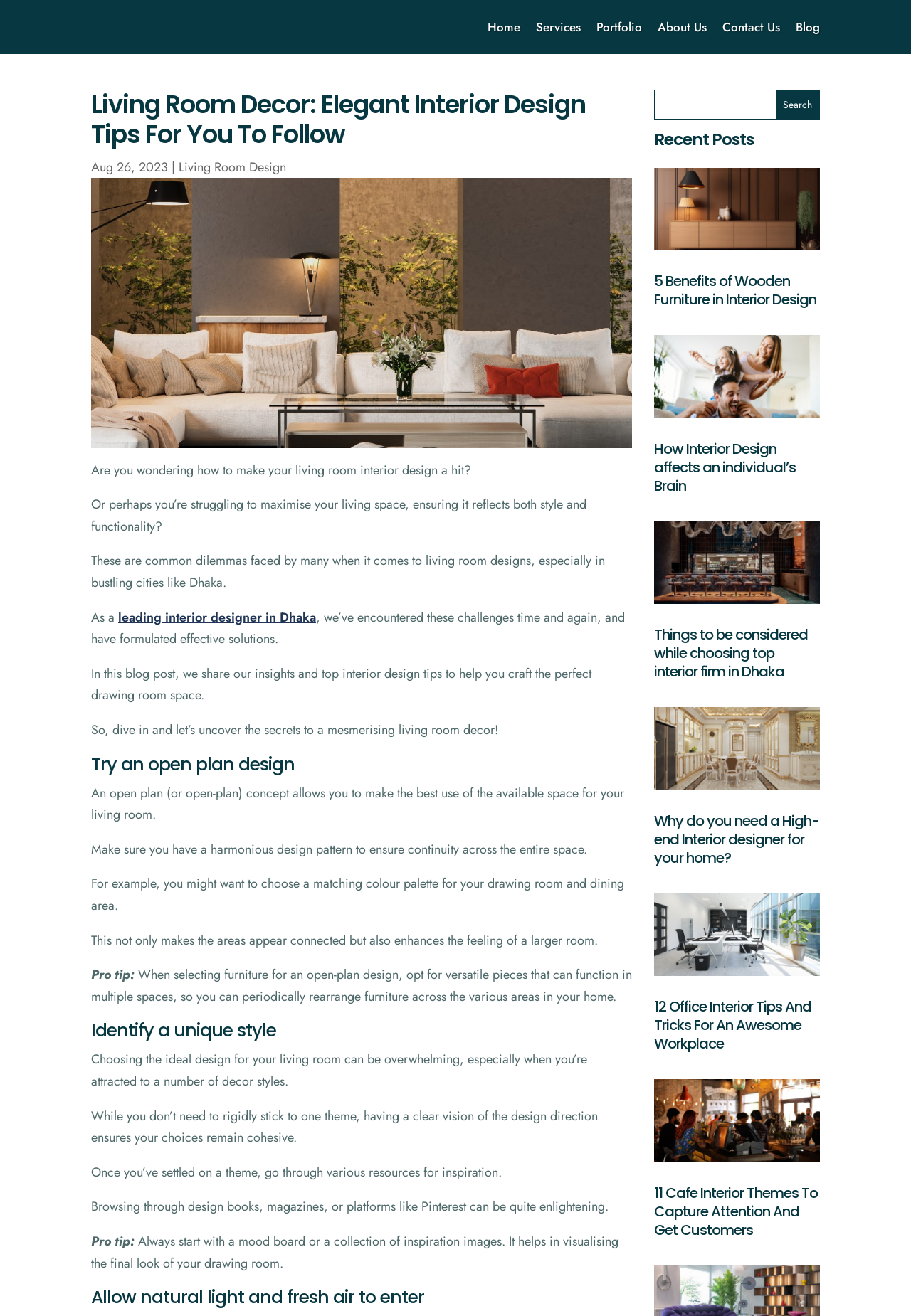Locate the bounding box coordinates of the element I should click to achieve the following instruction: "Search for something".

[0.852, 0.068, 0.899, 0.09]